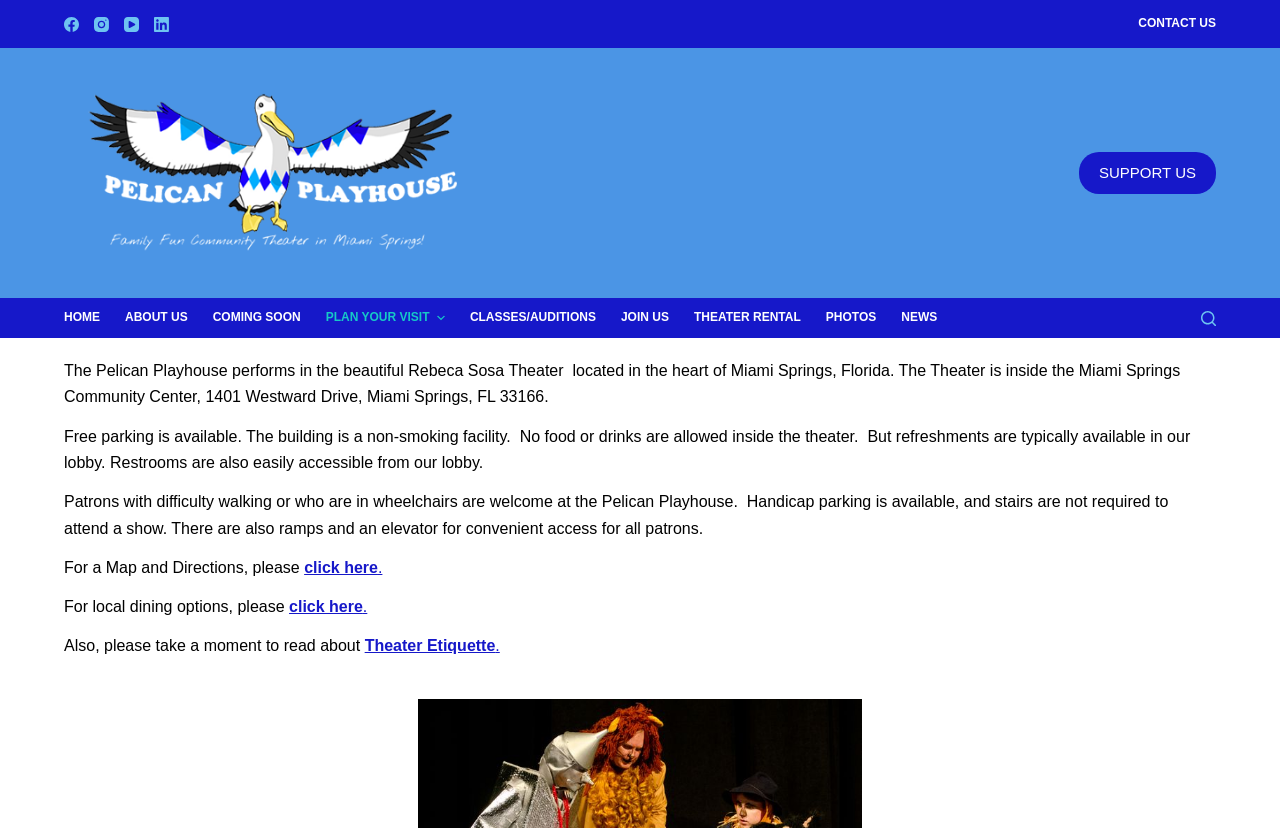Is food allowed inside the theater?
Refer to the image and provide a thorough answer to the question.

I found the answer by reading the static text on the webpage, which mentions 'No food or drinks are allowed inside the theater.'